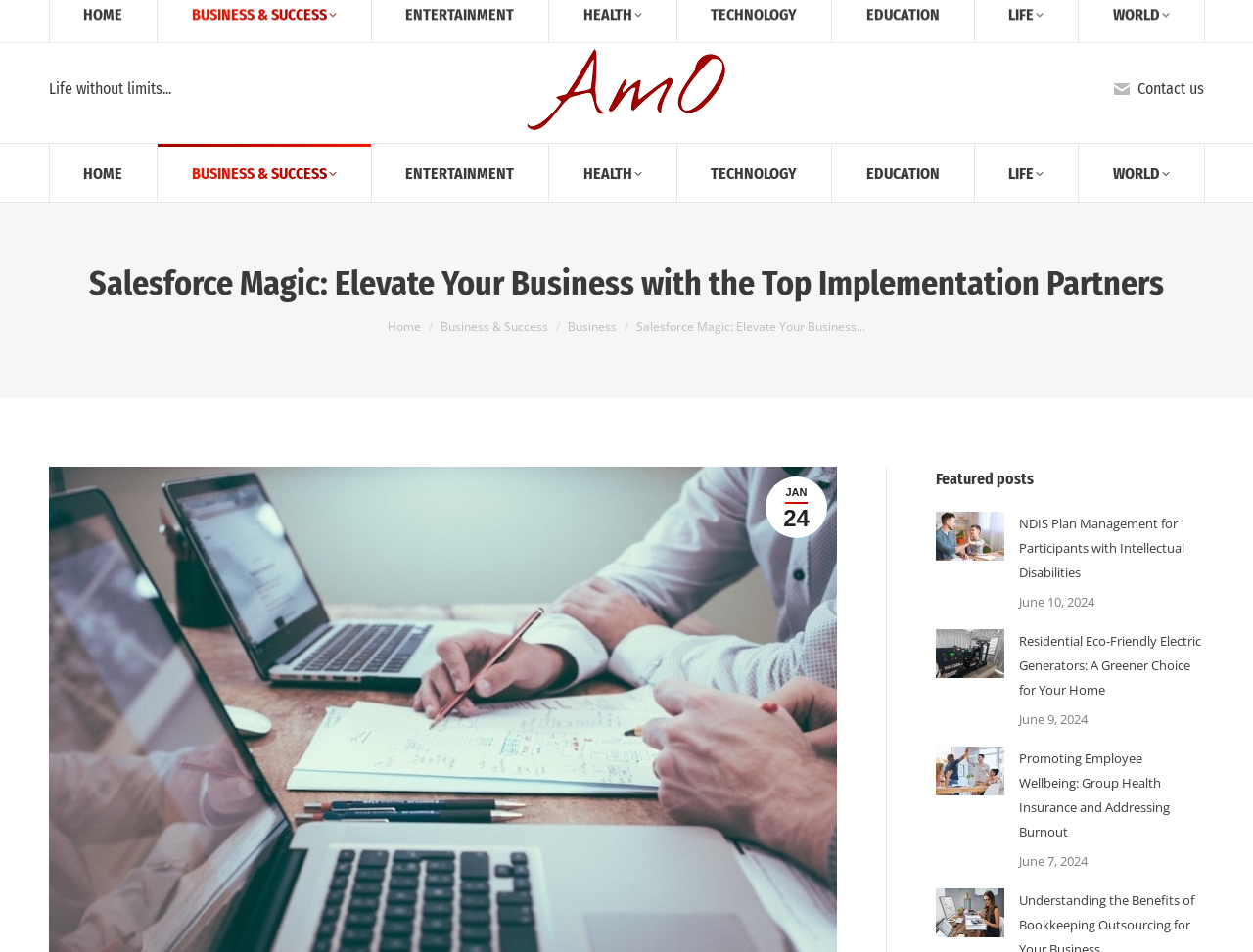Can you give a detailed response to the following question using the information from the image? What is the email address of Amolife.com?

The email address of Amolife.com can be found at the top right corner of the webpage, which is 'info@amolife.com'.